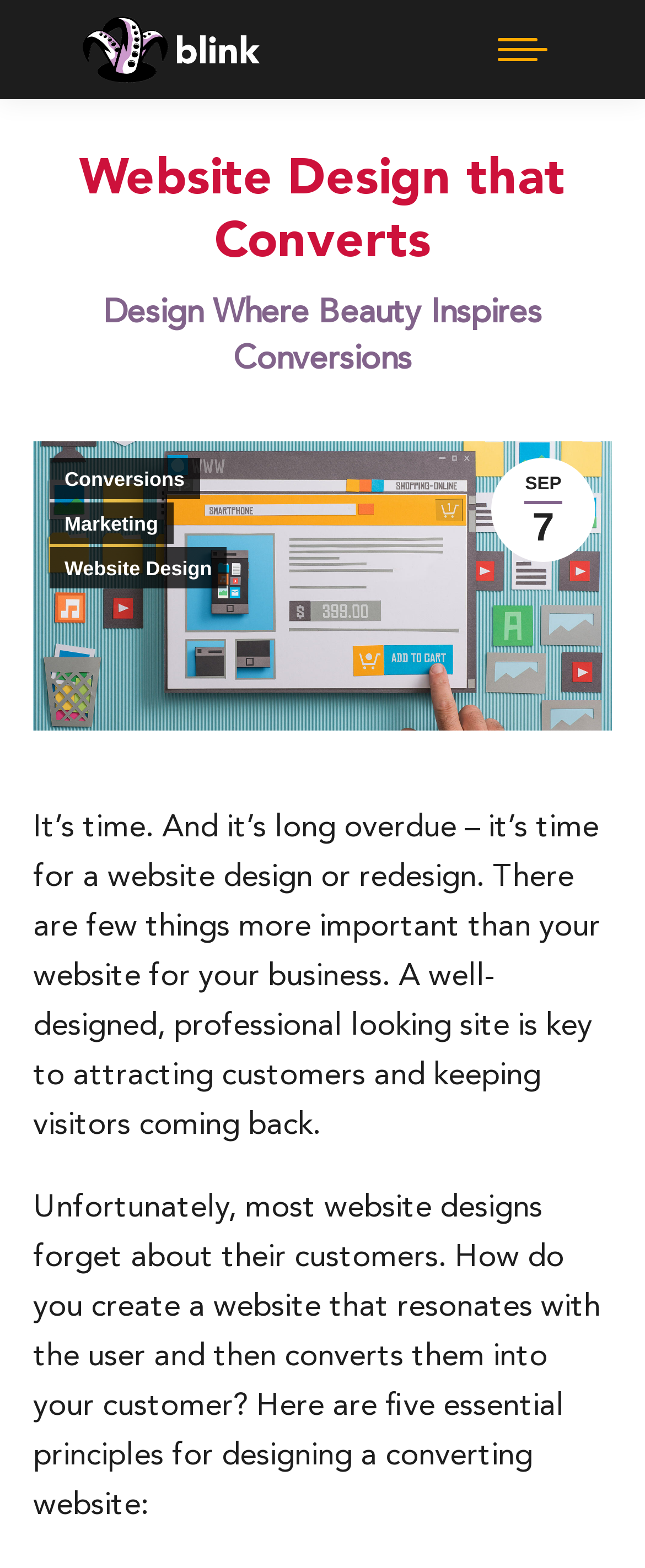Articulate a detailed summary of the webpage's content and design.

The webpage is about website design that drives sales and conversions. At the top right corner, there is a mobile menu icon and a link to "Blink Digital Agency" accompanied by an image of the agency's logo. Below this, there are two headings: "Website Design that Converts" and "Design Where Beauty Inspires Conversions". 

Under the second heading, there are four links: "SEP 7", "Conversions", "Marketing", and "Website Design", positioned horizontally. To the left of these links, there is an image. Below this image, there is a block of text that discusses the importance of a well-designed website for businesses. 

The text continues, explaining that most website designs fail to consider their customers and introduces five essential principles for designing a converting website. At the bottom right corner, there is a link to "Go to Top" with an upward arrow icon.